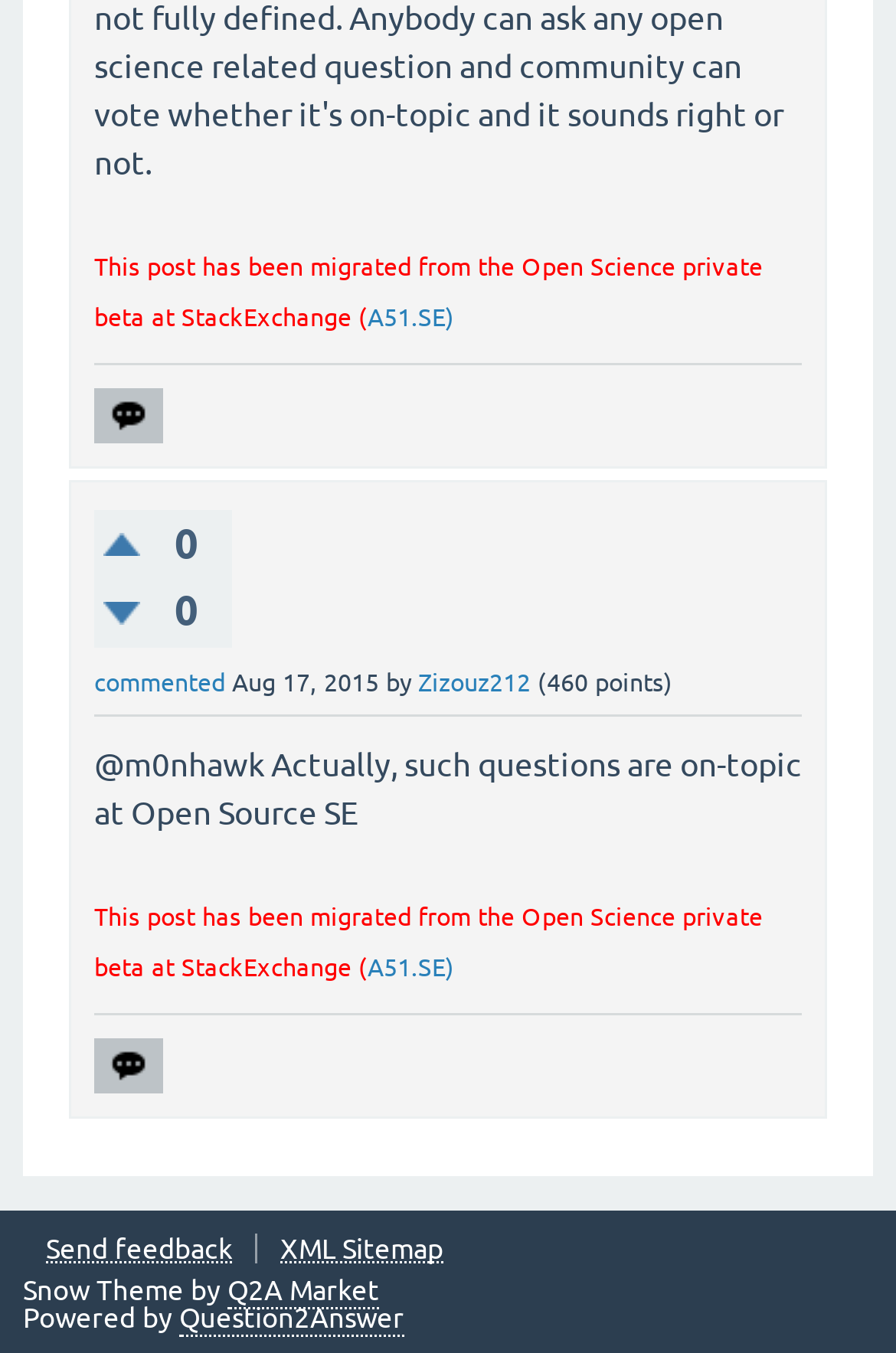Provide the bounding box coordinates of the section that needs to be clicked to accomplish the following instruction: "visit A51.SE."

[0.41, 0.22, 0.508, 0.247]